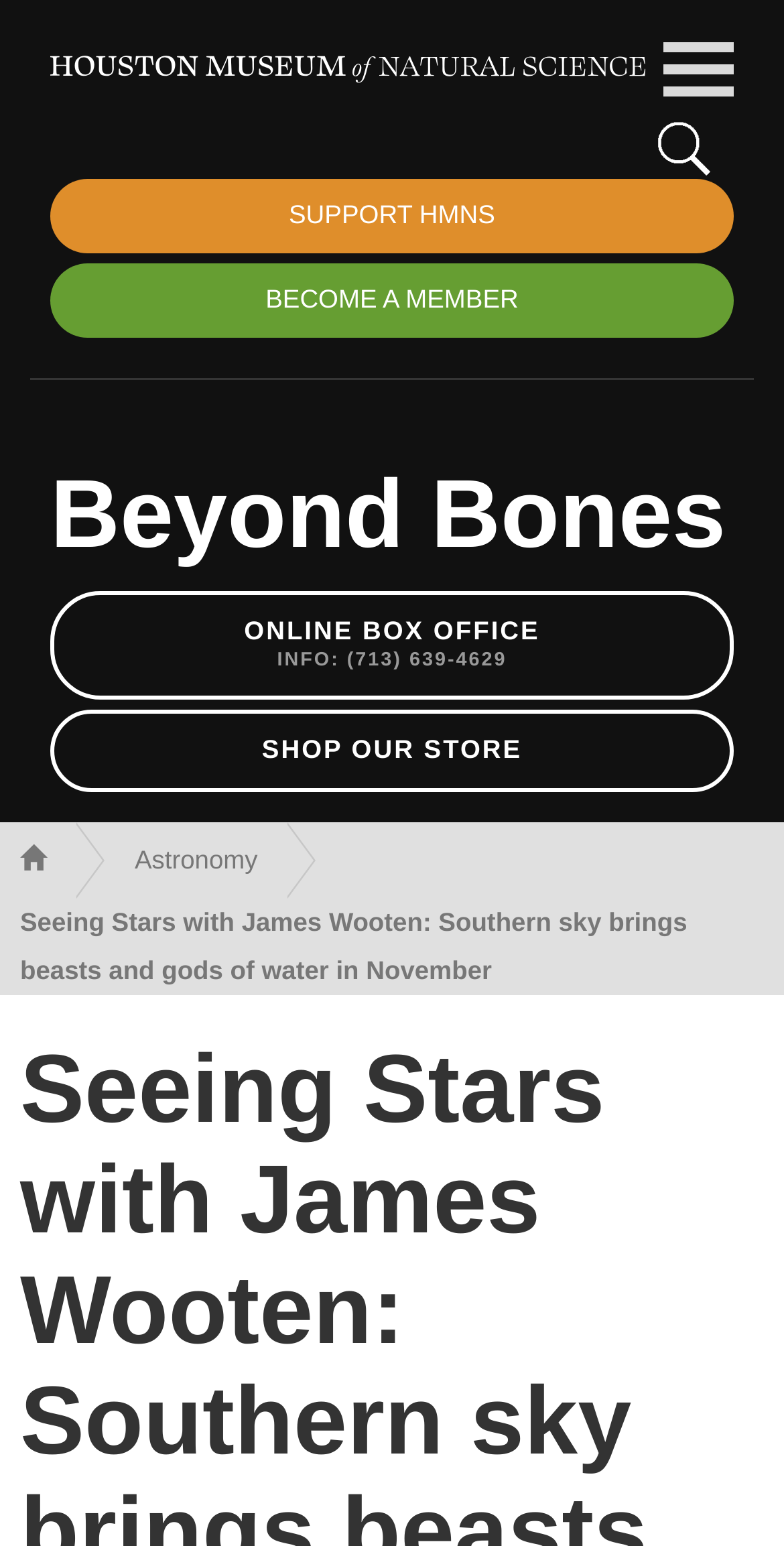Determine the bounding box coordinates of the clickable region to execute the instruction: "View the image". The coordinates should be four float numbers between 0 and 1, denoted as [left, top, right, bottom].

[0.064, 0.02, 0.823, 0.07]